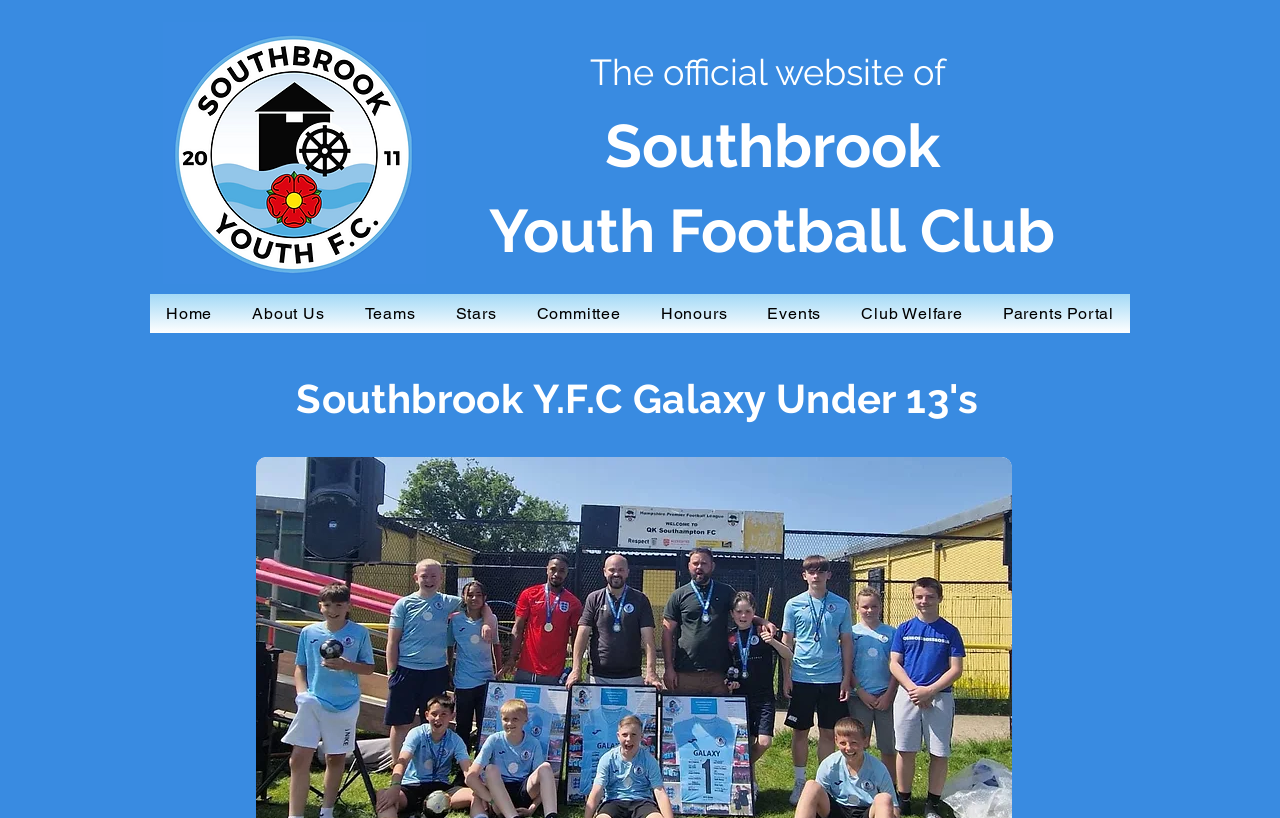Explain in detail what you observe on this webpage.

The webpage appears to be the official website of the Southbrook Youth Football Club, specifically the Galaxy Under 13's team. At the top-left corner, there is a screenshot image with a link. Below this image, there are two headings that introduce the website and the club's name. 

On the top-right side, there is a navigation menu labeled "Site" that contains several links, including "Home", "About Us", "Teams", "Stars", "Committee", "Honours", "Events", "Club Welfare", and "Parents Portal". Some of these links, such as "Teams", "Honours", and "Events", have a dropdown menu.

Below the navigation menu, there is a prominent heading that displays the team's name, "Southbrook Y.F.C Galaxy Under 13's".